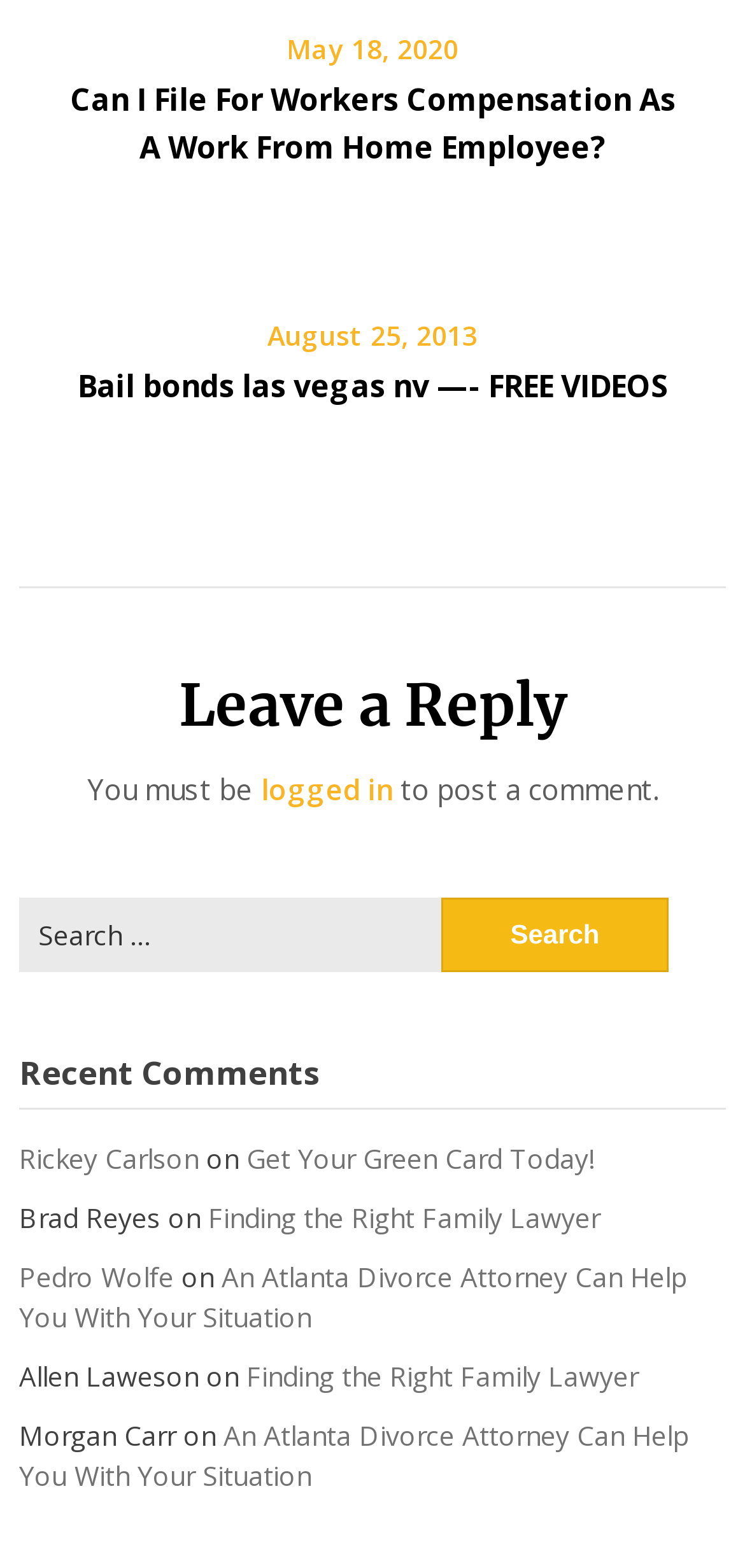What is required to post a comment?
Answer the question with a thorough and detailed explanation.

I found the requirement to post a comment by reading the static text element 'You must be logged in to post a comment.' which is located below the heading 'Leave a Reply'.